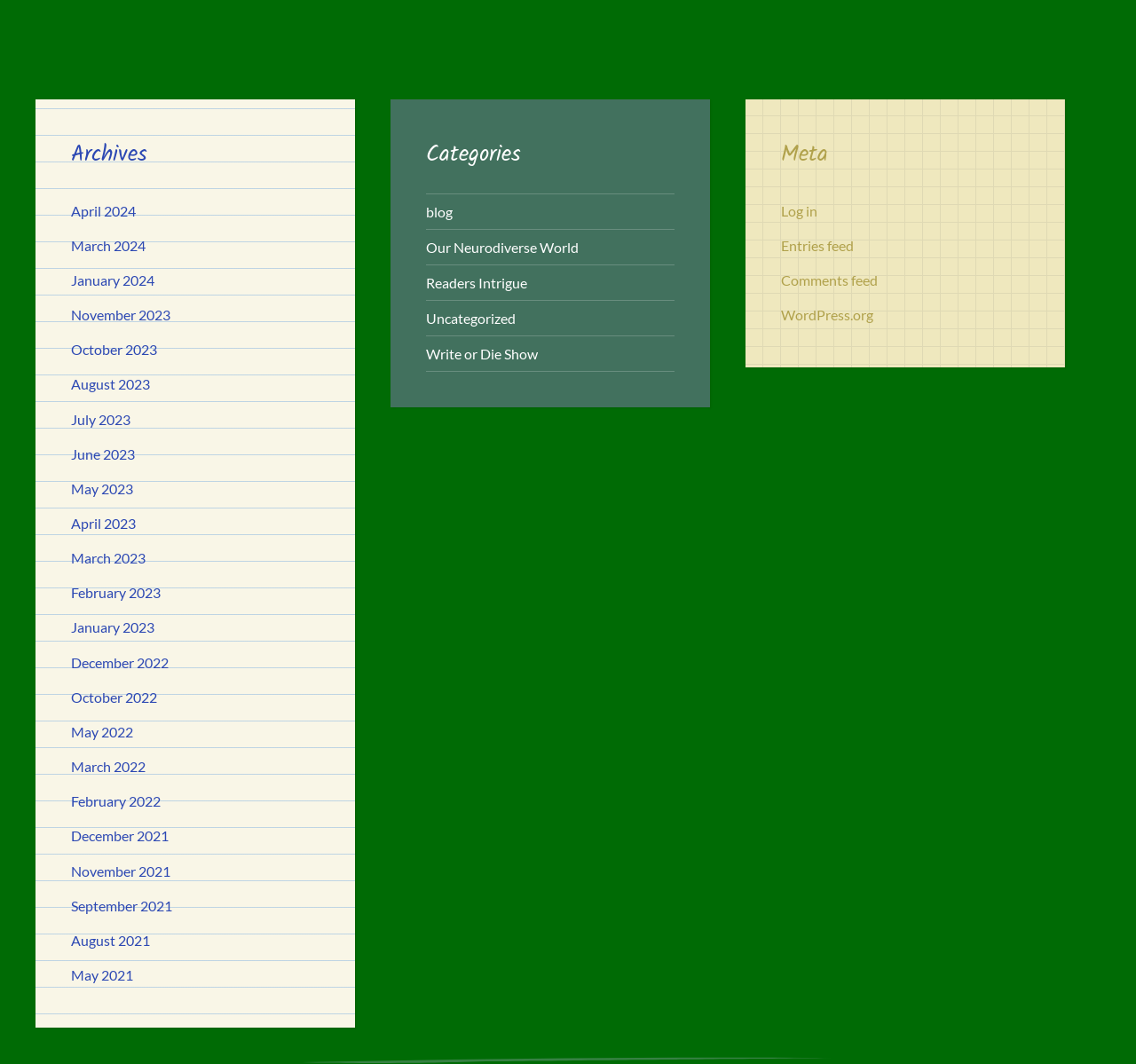Identify and provide the bounding box coordinates of the UI element described: "Uncategorized". The coordinates should be formatted as [left, top, right, bottom], with each number being a float between 0 and 1.

[0.375, 0.291, 0.454, 0.307]